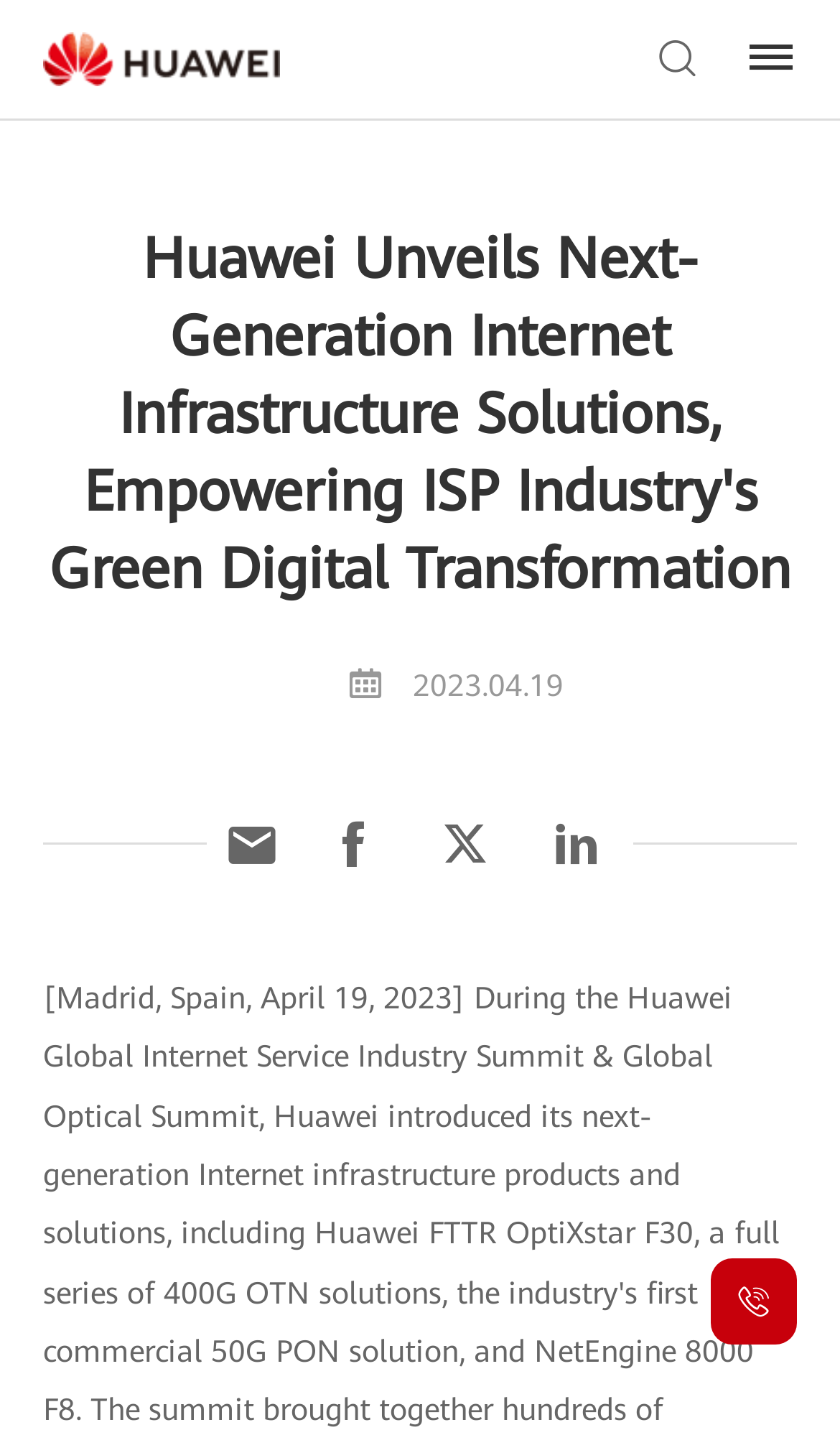What is the logo of the company?
Use the image to answer the question with a single word or phrase.

Huawei